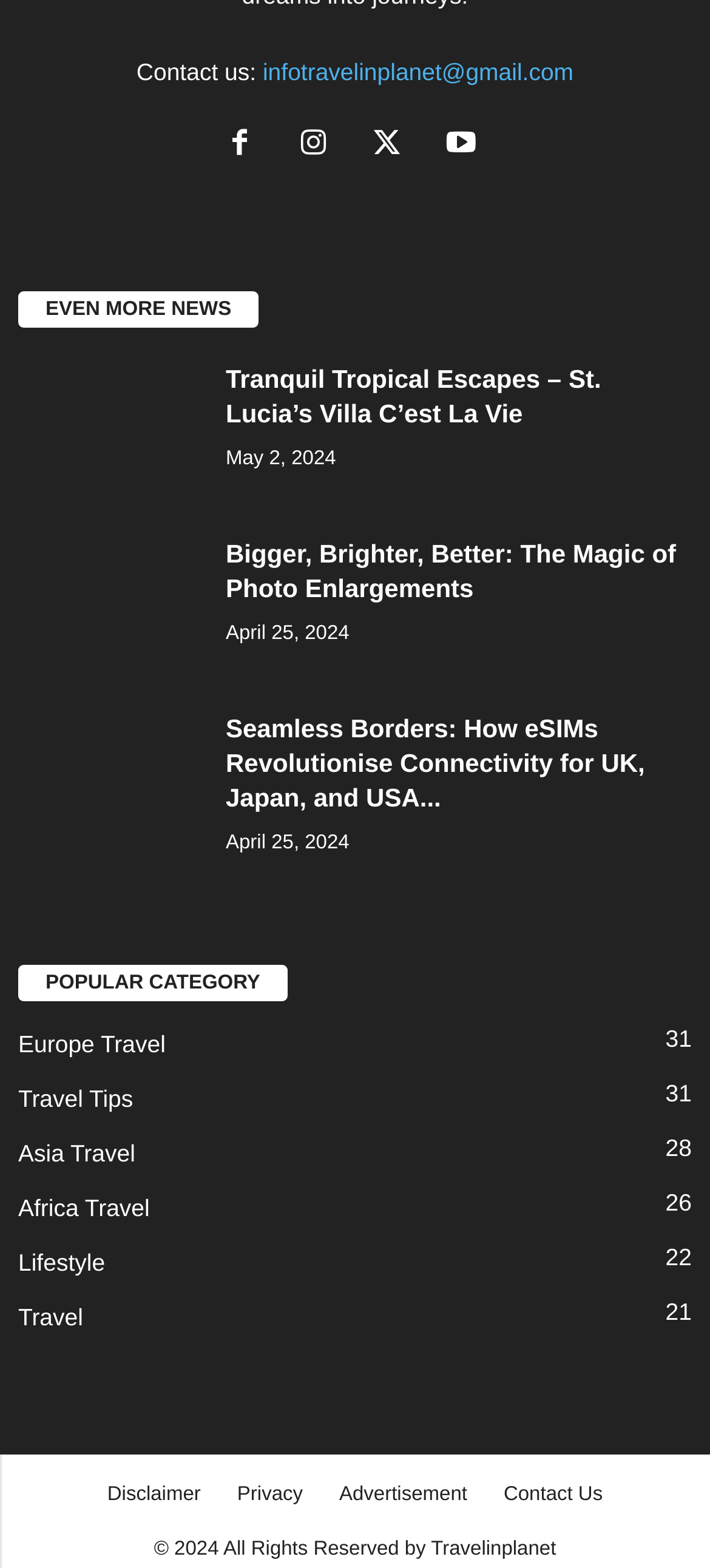How many news articles are displayed?
Can you provide a detailed and comprehensive answer to the question?

I counted the number of news articles displayed on the webpage, which are 'St. Lucia's Villa C'est La Vie', 'Magic of Photo Enlargements', and 'eSIMs Revolutionise Connectivity'.